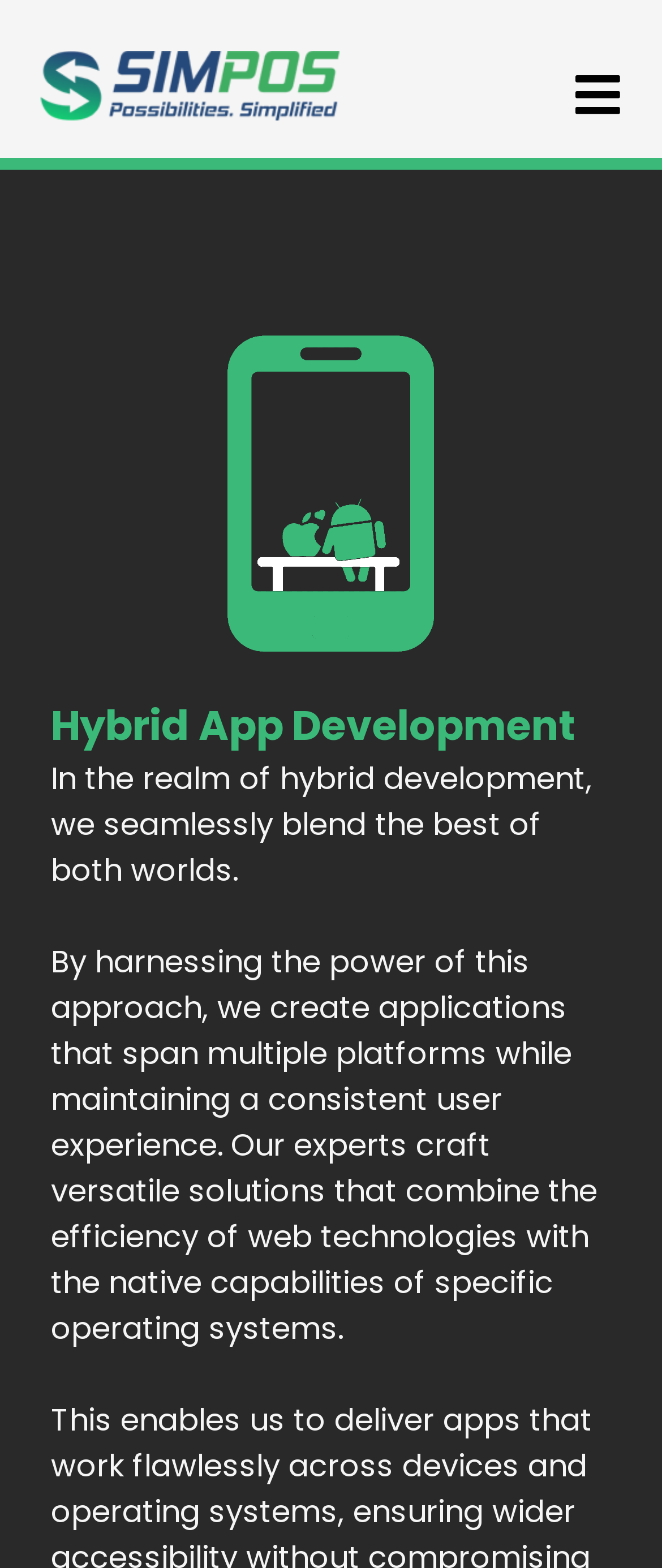Mark the bounding box of the element that matches the following description: "alt="Simpos Logo"".

[0.0, 0.032, 0.513, 0.164]